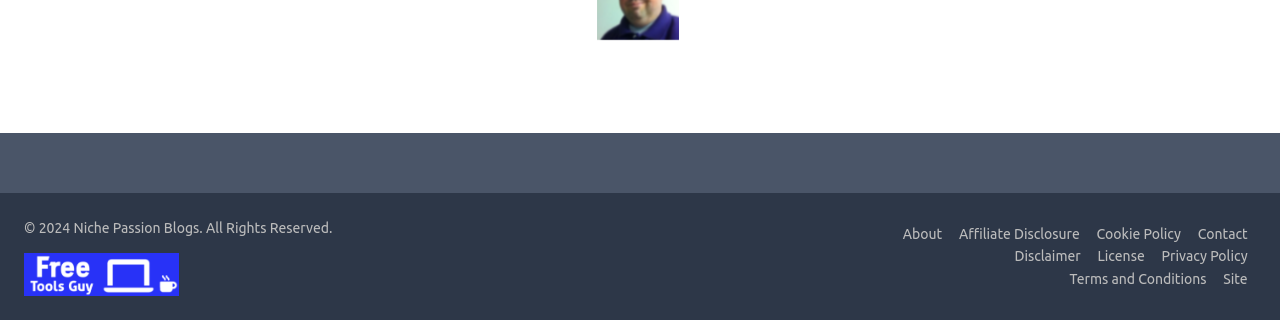Provide a one-word or one-phrase answer to the question:
What is the last link in the footer navigation?

Site